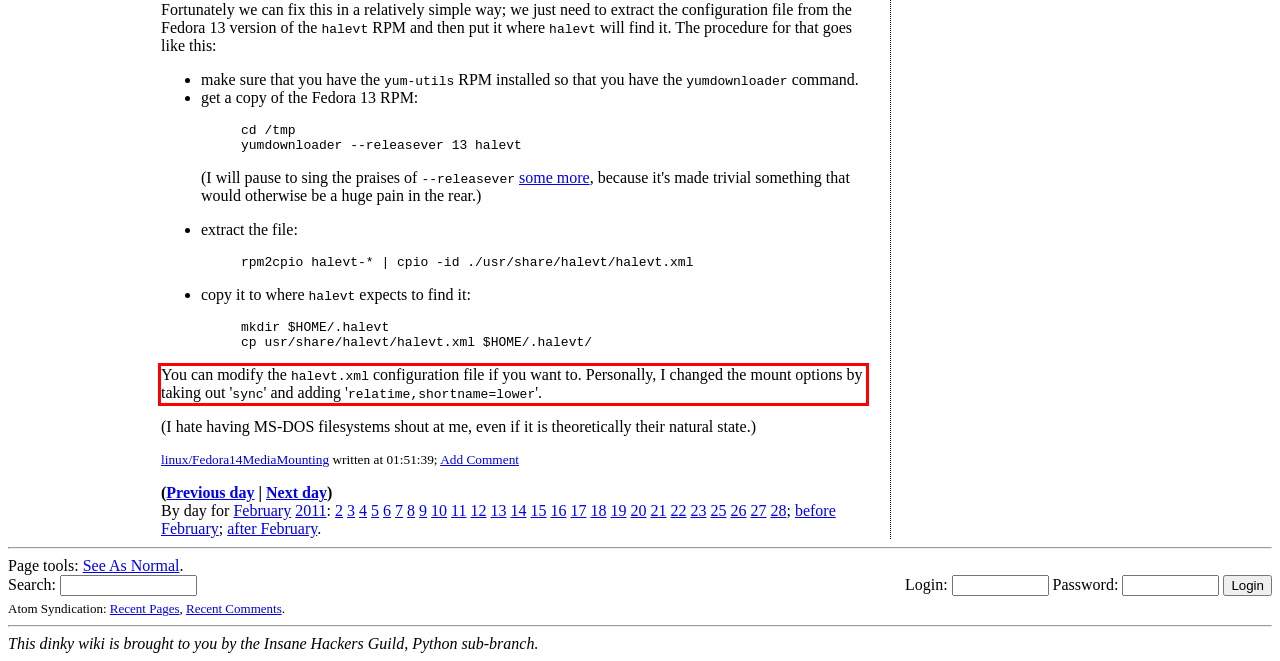Using the provided webpage screenshot, recognize the text content in the area marked by the red bounding box.

You can modify the halevt.xml configuration file if you want to. Personally, I changed the mount options by taking out 'sync' and adding 'relatime,shortname=lower'.